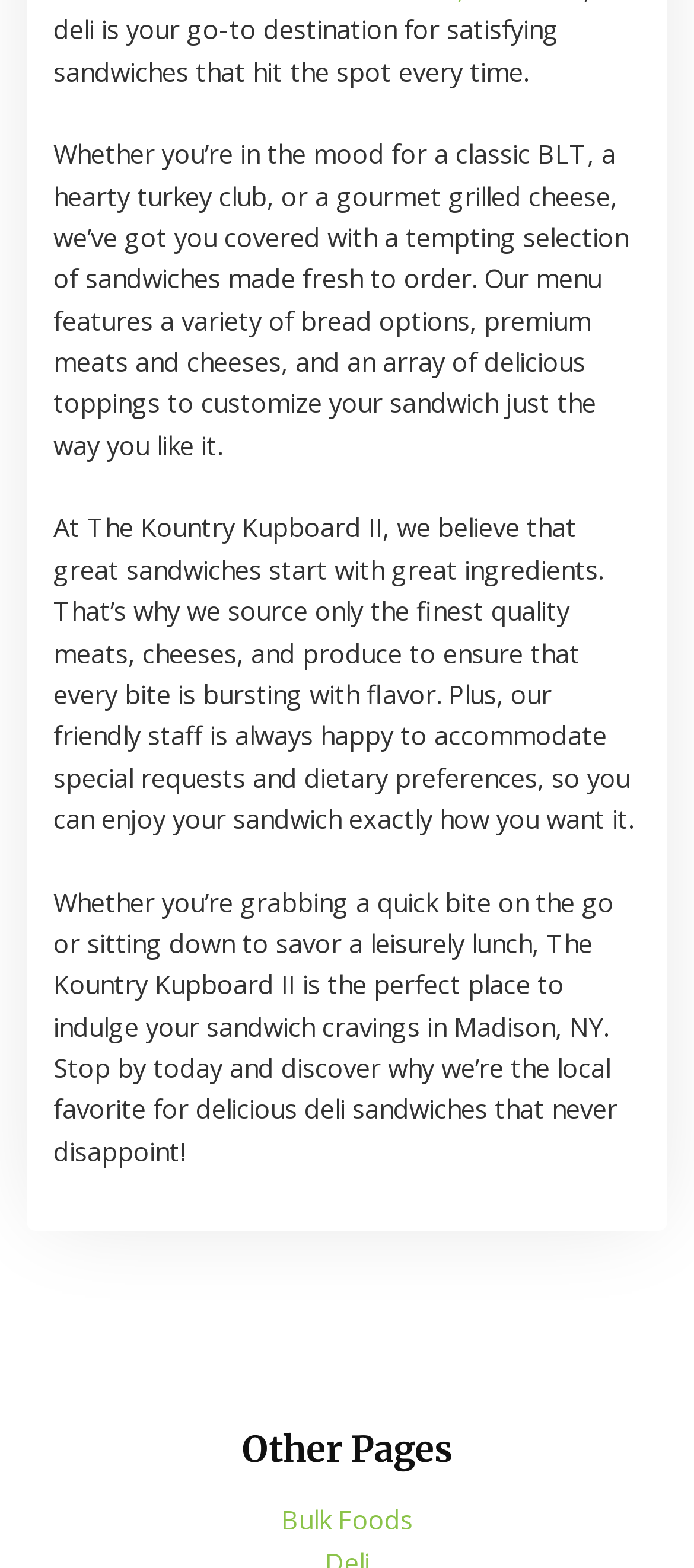Identify the bounding box coordinates of the clickable section necessary to follow the following instruction: "Input your email address". The coordinates should be presented as four float numbers from 0 to 1, i.e., [left, top, right, bottom].

None